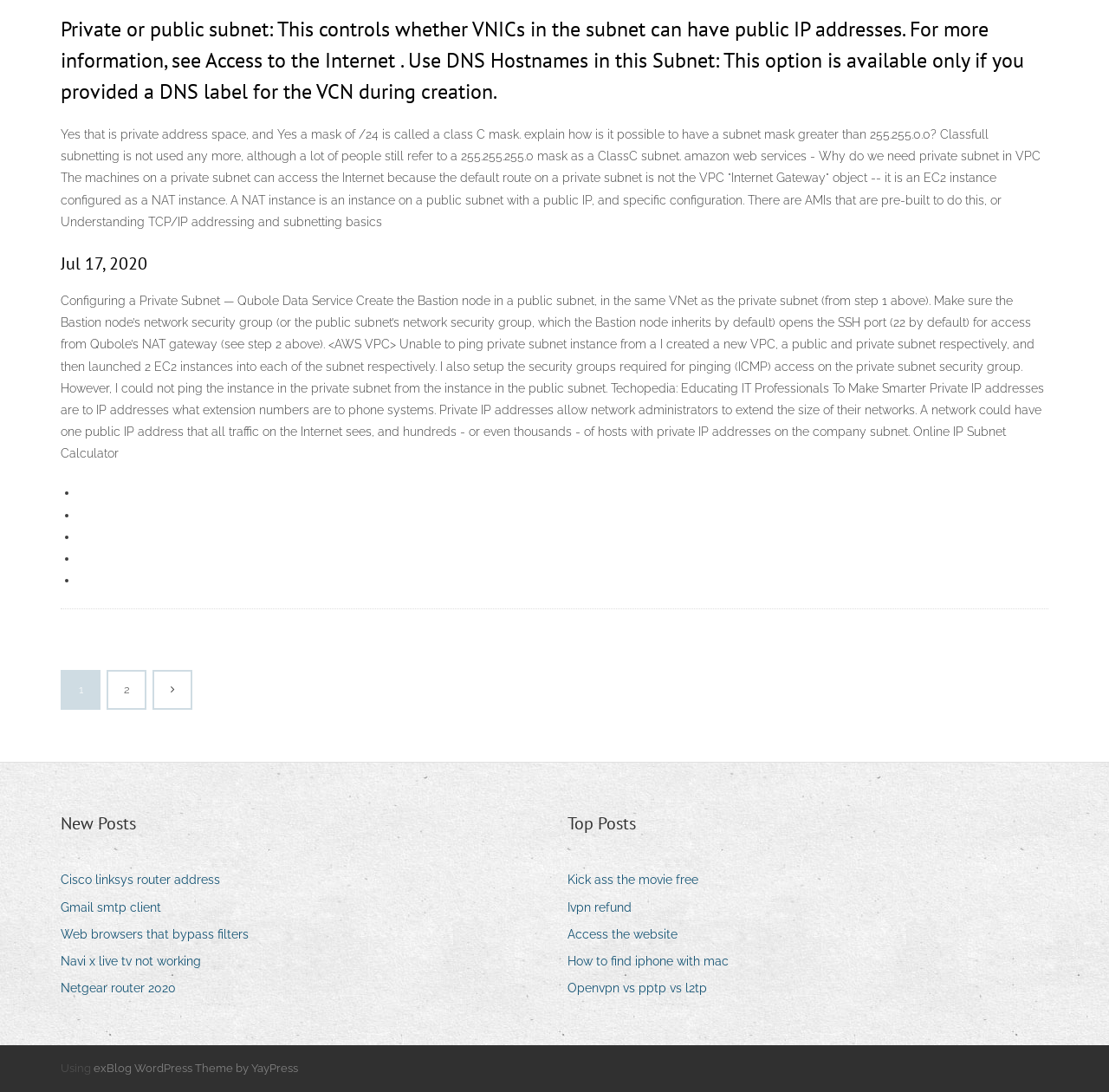Given the description of a UI element: "Netgear router 2020", identify the bounding box coordinates of the matching element in the webpage screenshot.

[0.055, 0.895, 0.17, 0.916]